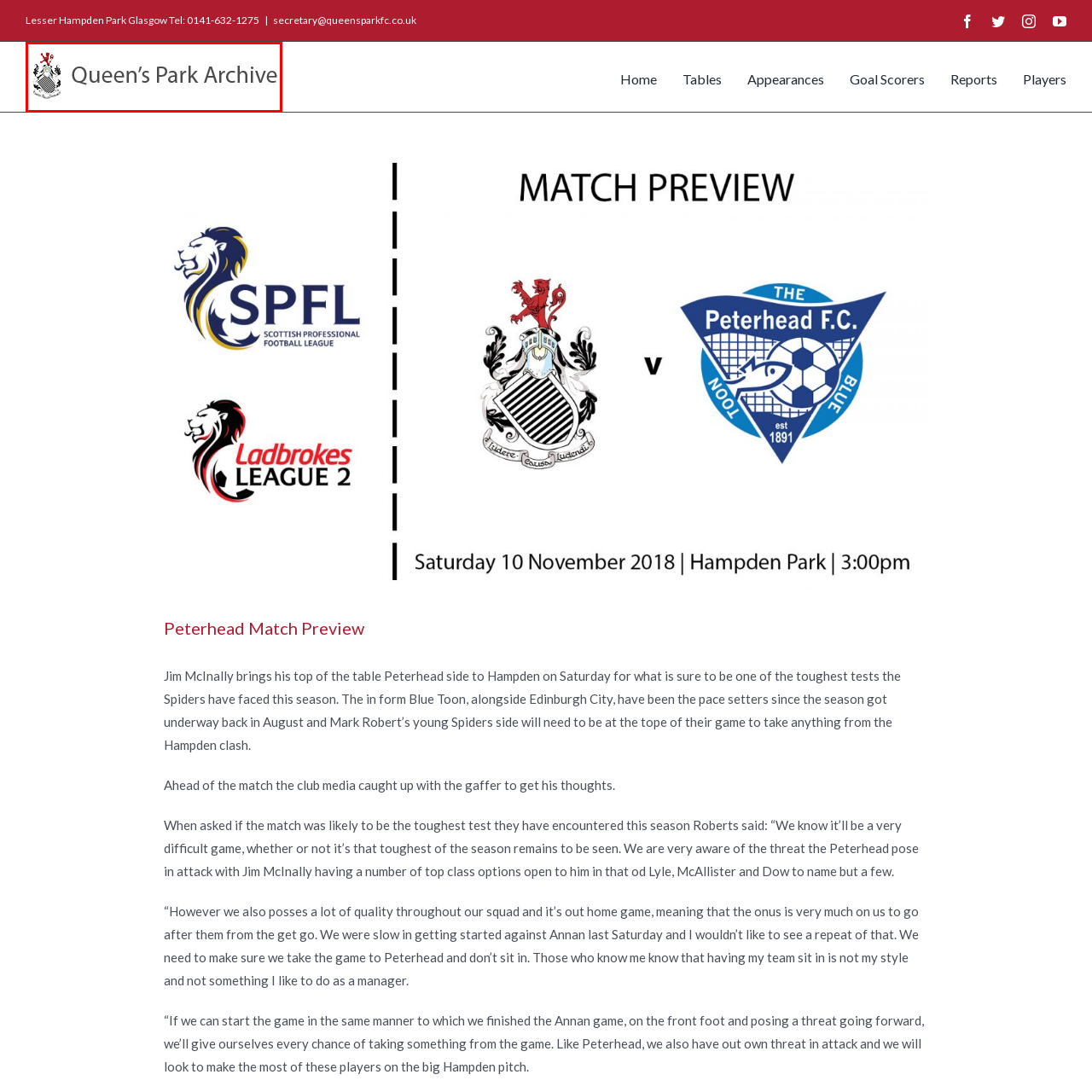Where is Lesser Hampden Park located?
Focus on the part of the image marked with a red bounding box and deliver an in-depth answer grounded in the visual elements you observe.

The address of Lesser Hampden Park is provided alongside the logo and contact information of the football club, and it is stated to be located in Glasgow.